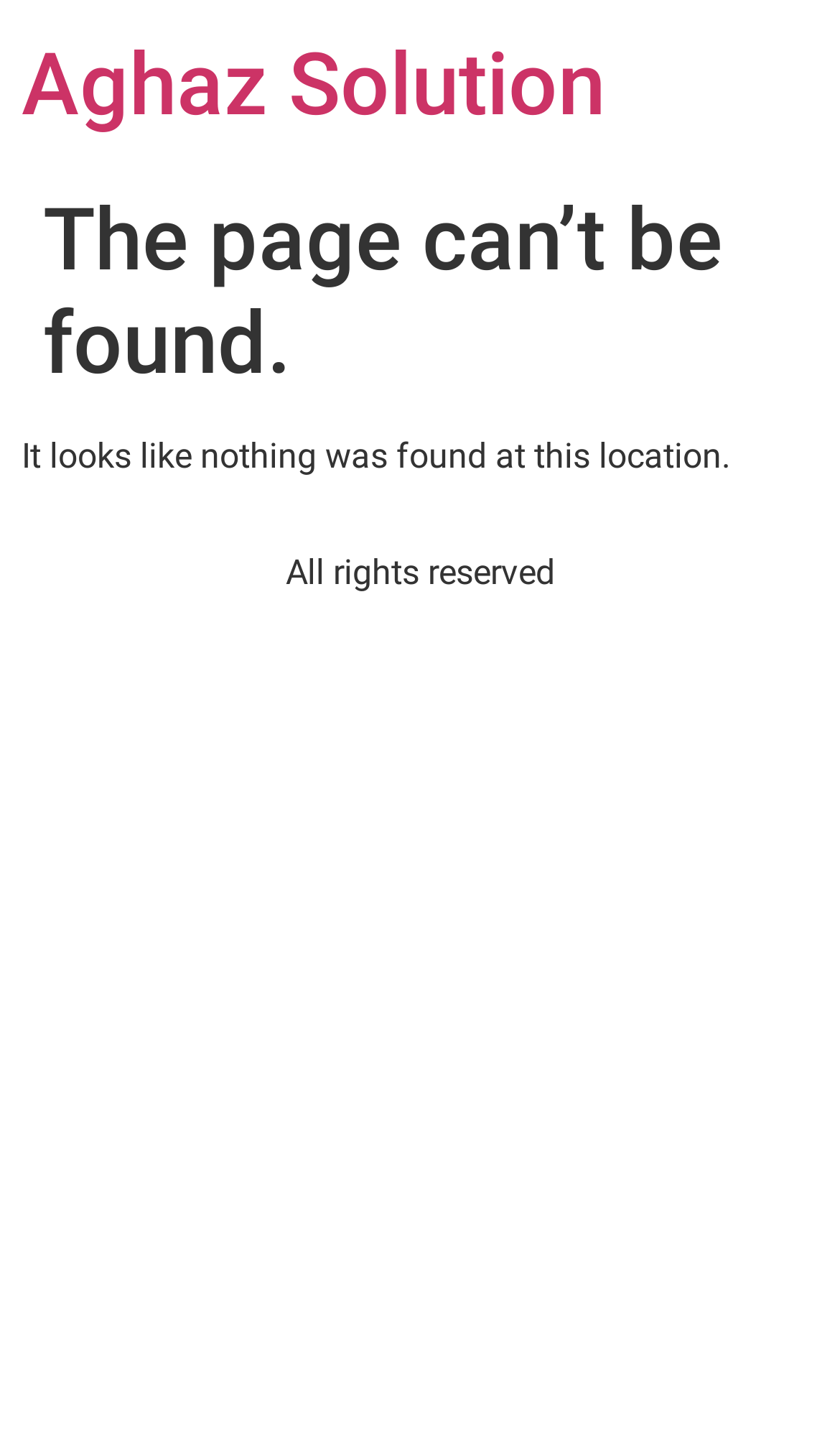Please find the bounding box for the following UI element description. Provide the coordinates in (top-left x, top-left y, bottom-right x, bottom-right y) format, with values between 0 and 1: Aghaz Solution

[0.026, 0.024, 0.721, 0.095]